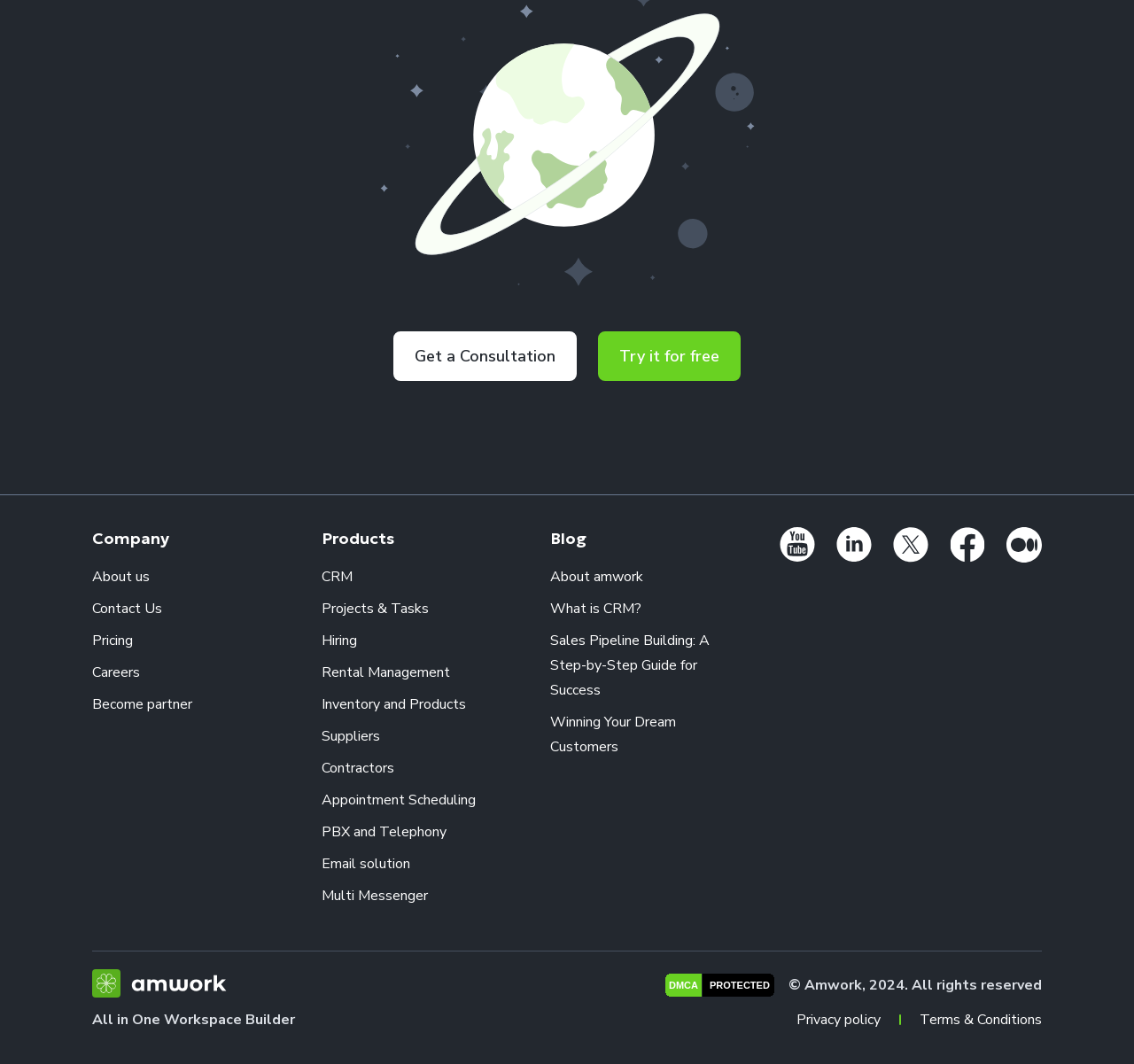Show the bounding box coordinates of the region that should be clicked to follow the instruction: "Get a consultation."

[0.347, 0.312, 0.509, 0.358]